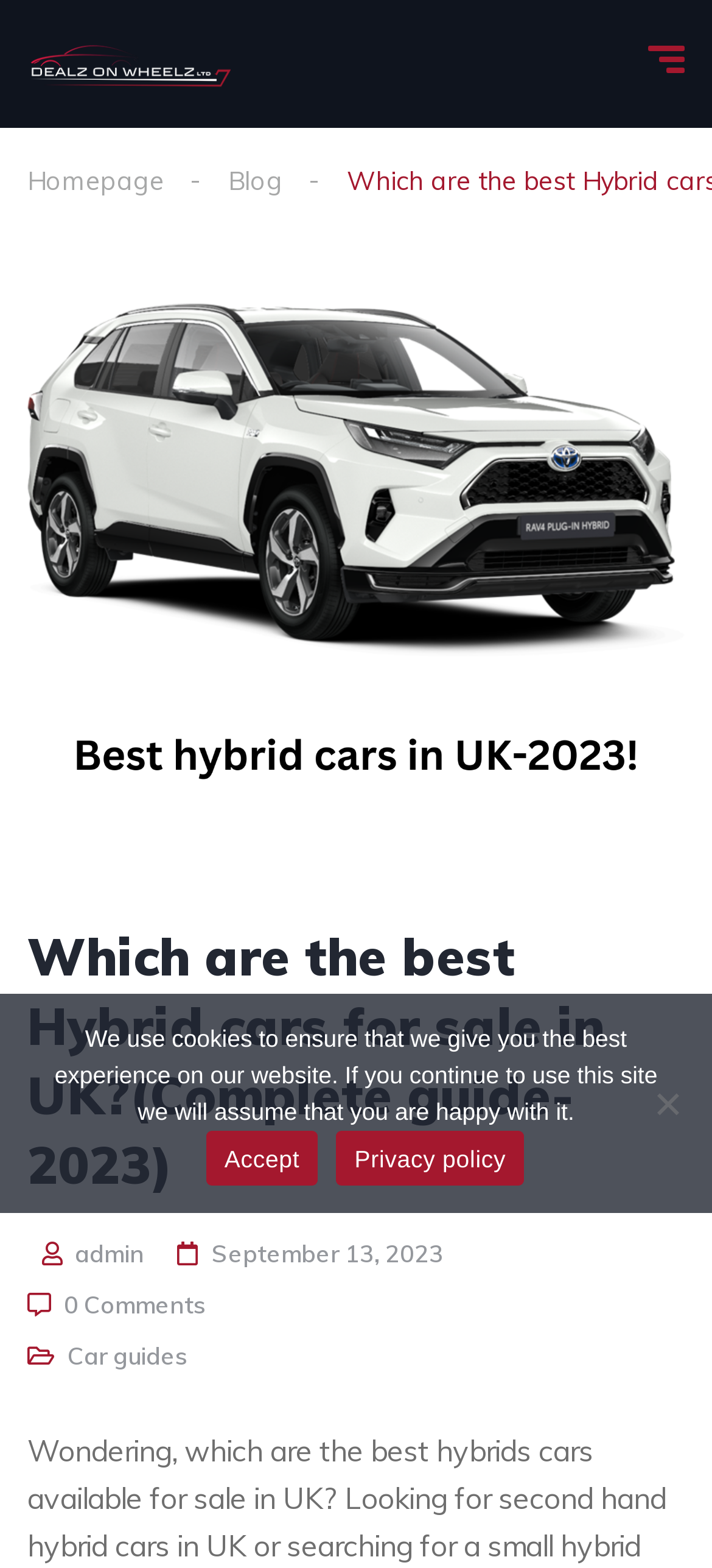What is the date of the article?
Look at the screenshot and respond with one word or a short phrase.

September 13, 2023